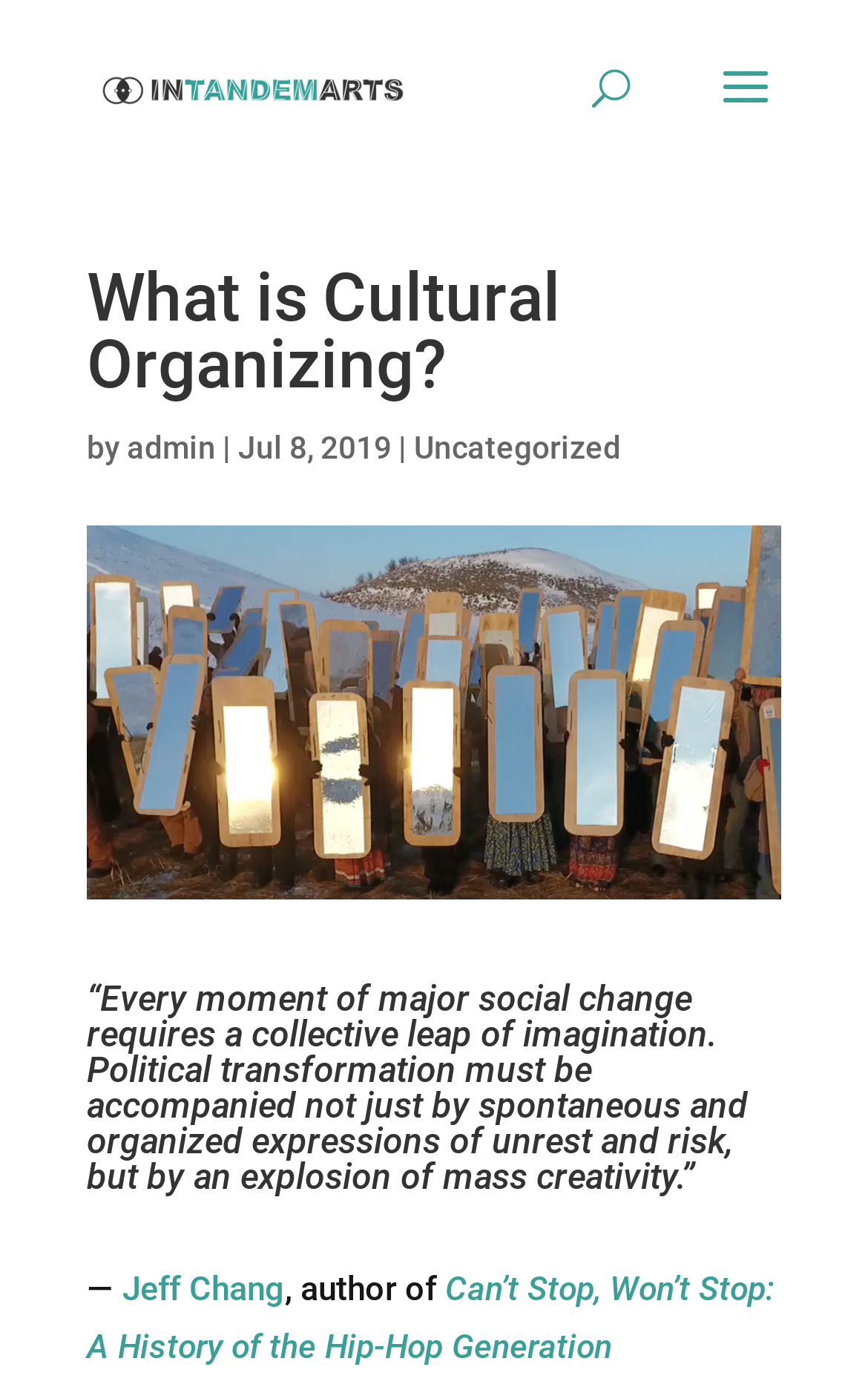What is the date of the article?
Refer to the image and offer an in-depth and detailed answer to the question.

The date of the article can be found below the title, where it is written in the format 'Month Day, Year'.